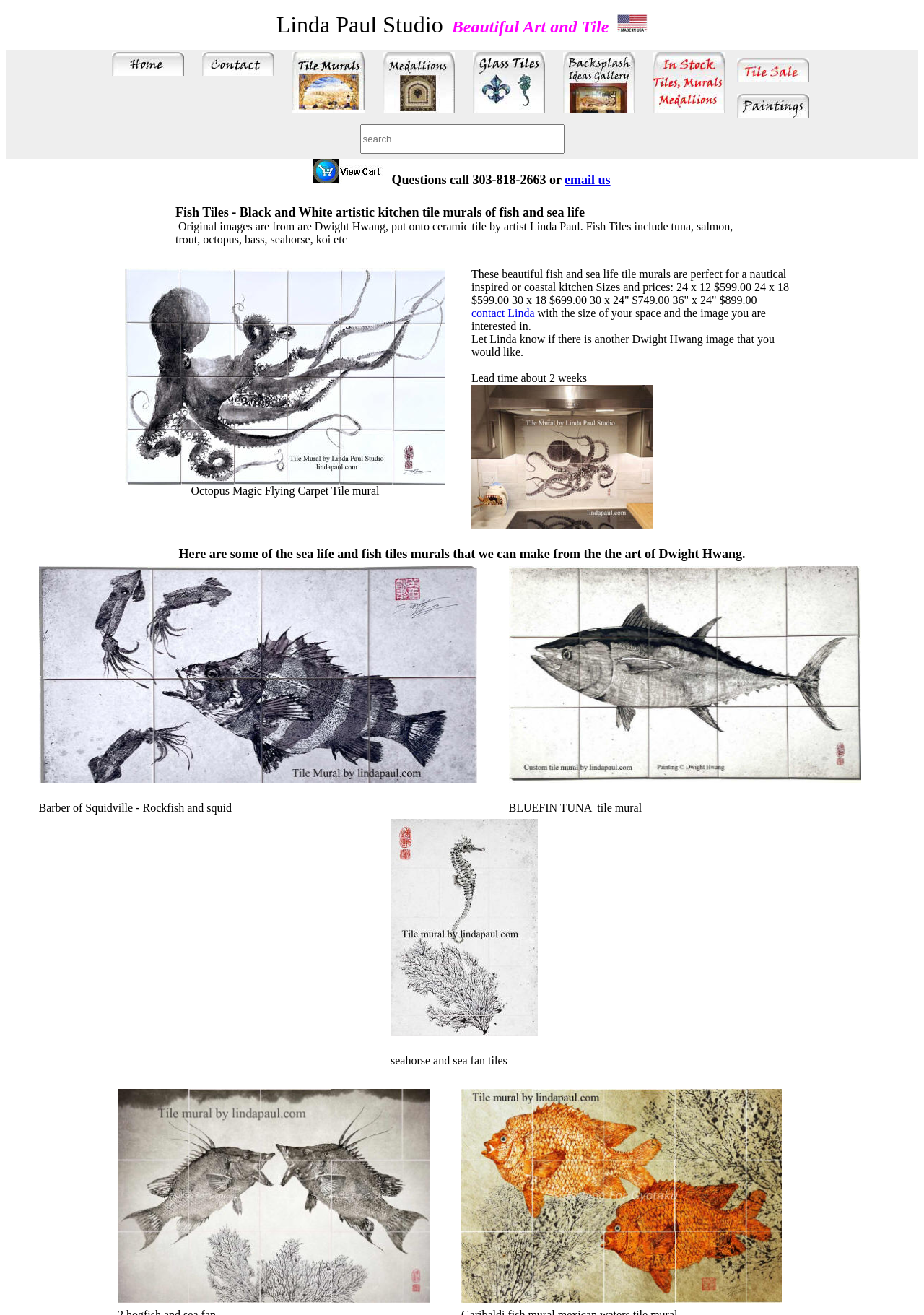Locate the bounding box coordinates of the clickable area needed to fulfill the instruction: "go to the 'email us' page".

[0.611, 0.131, 0.661, 0.142]